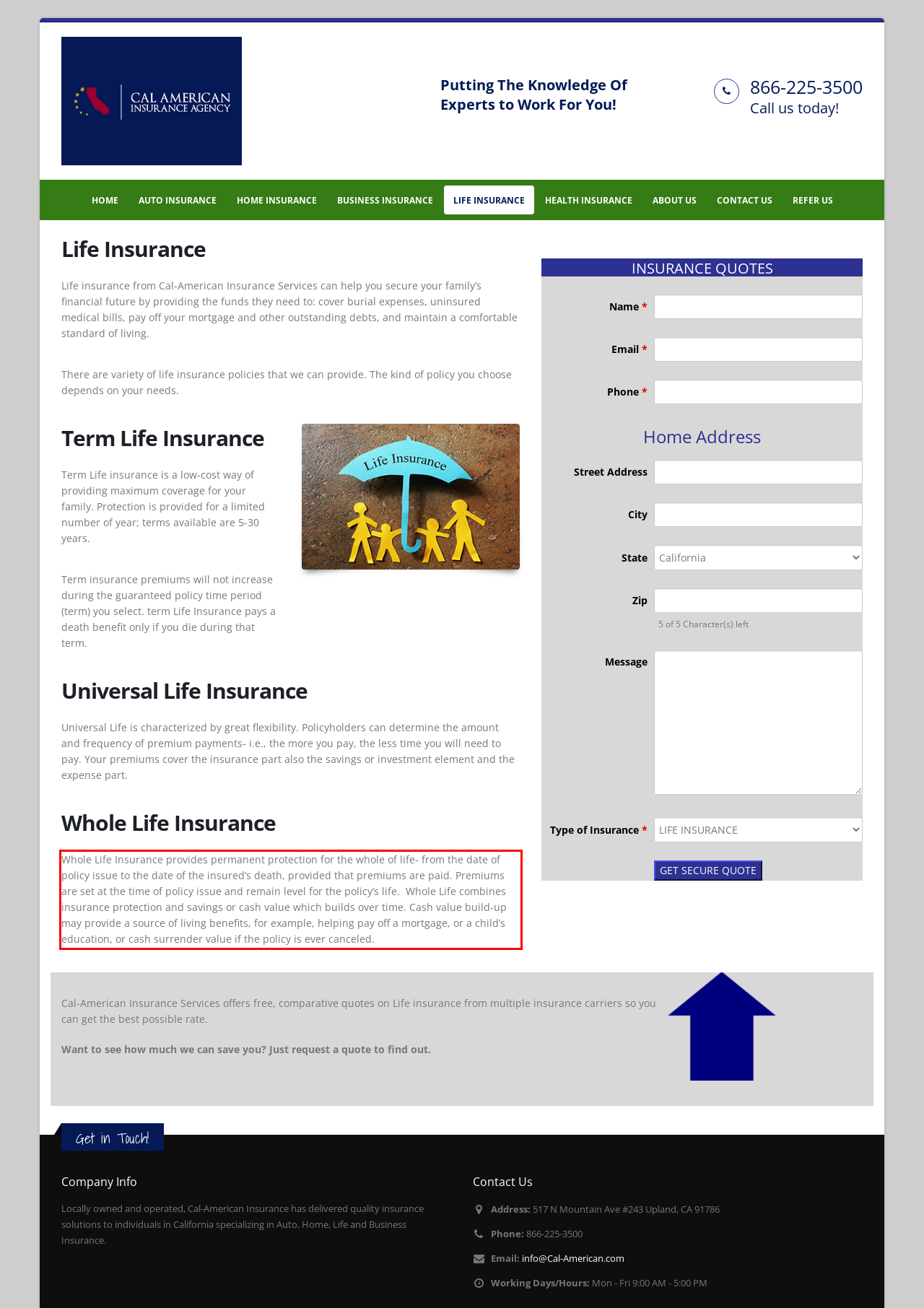Within the screenshot of the webpage, locate the red bounding box and use OCR to identify and provide the text content inside it.

Whole Life Insurance provides permanent protection for the whole of life- from the date of policy issue to the date of the insured’s death, provided that premiums are paid. Premiums are set at the time of policy issue and remain level for the policy’s life. Whole Life combines insurance protection and savings or cash value which builds over time. Cash value build-up may provide a source of living benefits, for example, helping pay off a mortgage, or a child’s education, or cash surrender value if the policy is ever canceled.